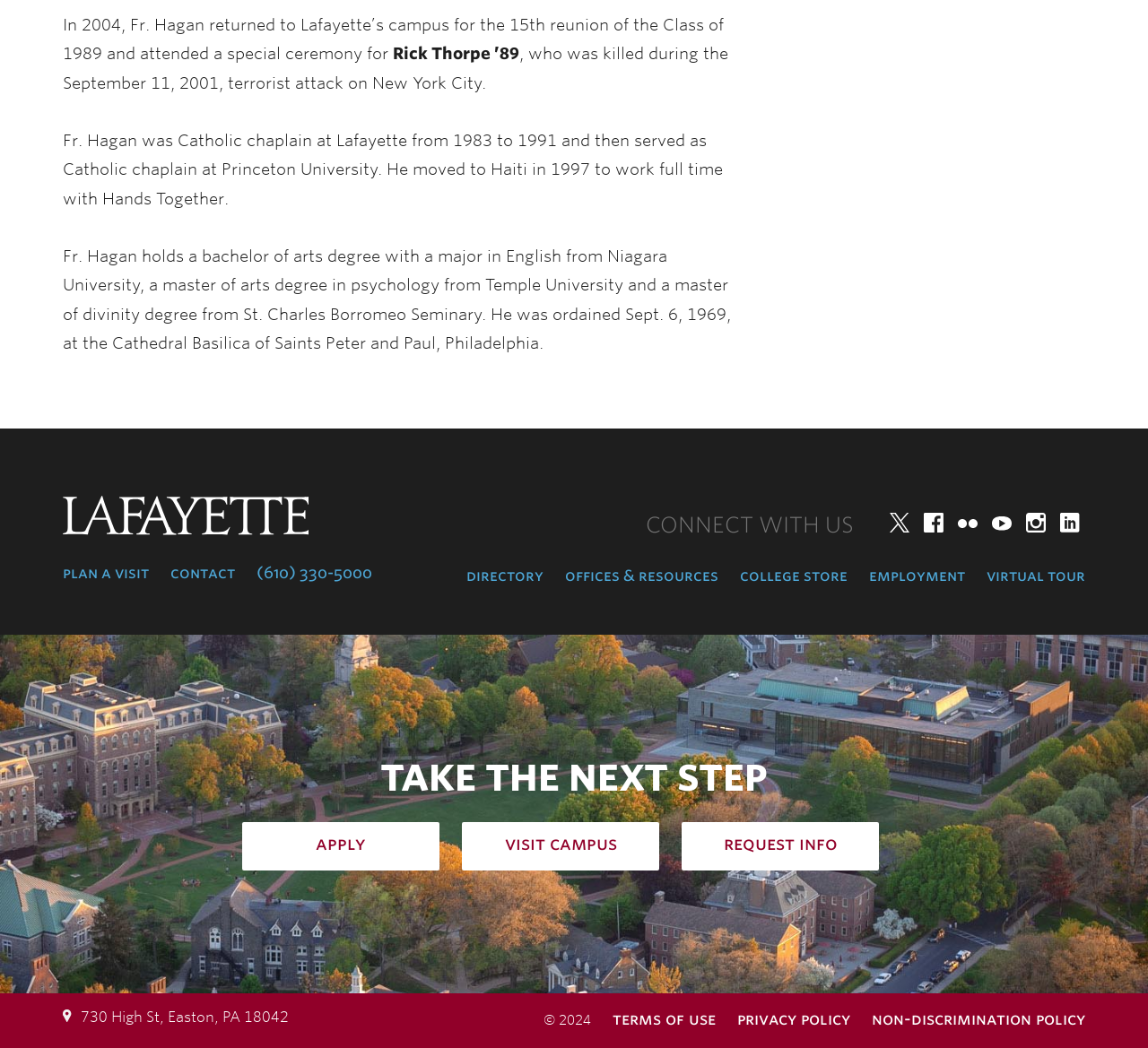By analyzing the image, answer the following question with a detailed response: What is the address of Lafayette College?

The address is mentioned at the bottom of the webpage, which is 730 High St, Easton, PA 18042.